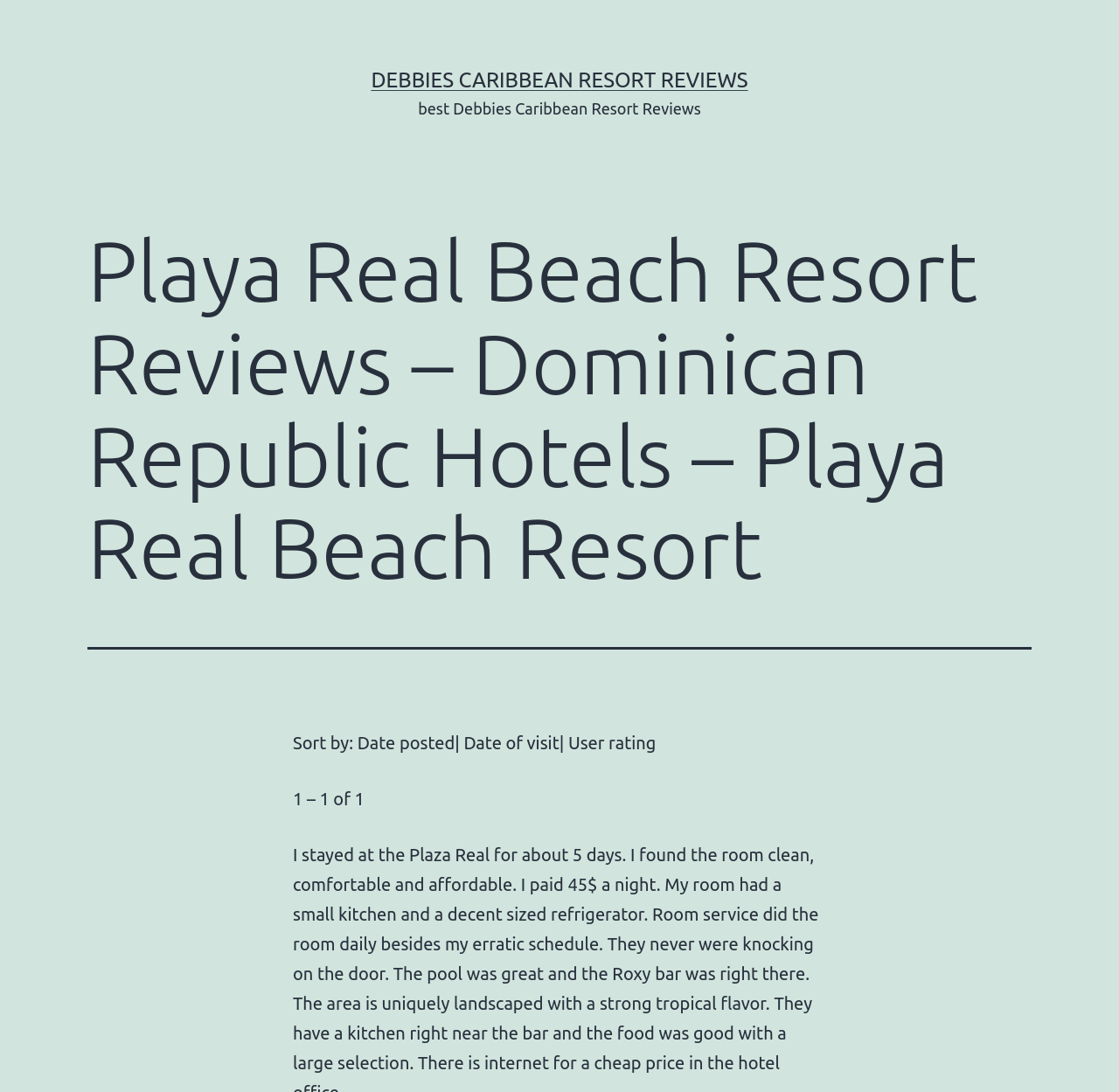Please determine the main heading text of this webpage.

Playa Real Beach Resort Reviews – Dominican Republic Hotels – Playa Real Beach Resort